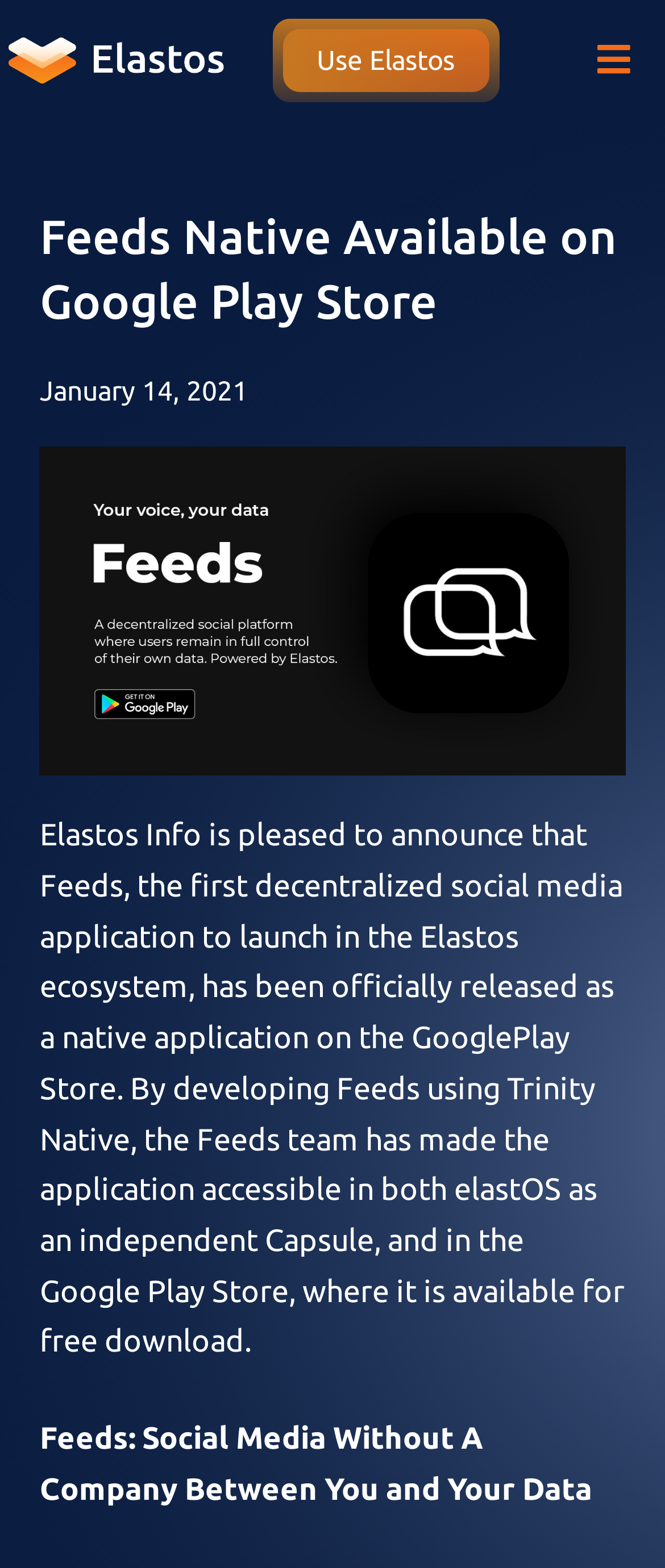What is the purpose of the Feeds application?
Look at the image and respond with a one-word or short-phrase answer.

Social Media Without A Company Between You and Your Data